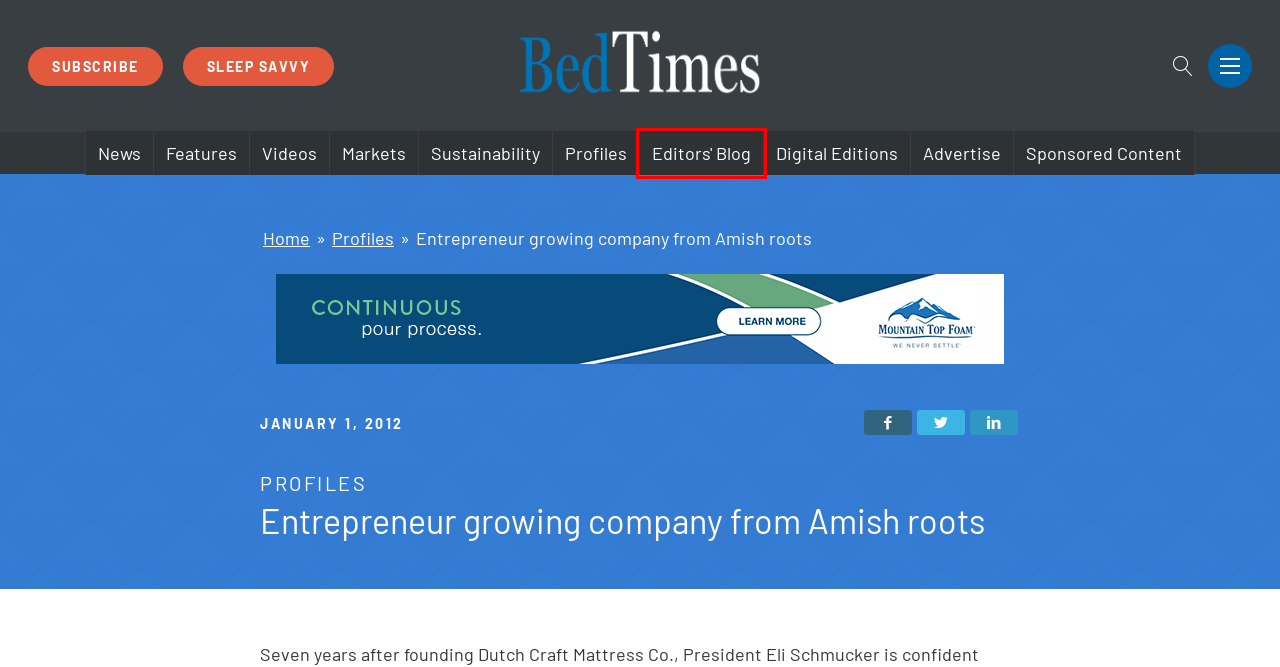You have a screenshot of a webpage, and a red bounding box highlights an element. Select the webpage description that best fits the new page after clicking the element within the bounding box. Options are:
A. Ready to get rid of your mattress? - Bye Bye Mattress | A Program of the Mattress Recycling Council
B. Writers' Guidelines » BedTimes Magazine
C. Videos Archives » BedTimes Magazine
D. Media Kit » BedTimes Magazine
E. Retail Trends and Strategies for the Mattress Industry - Sleep Savvy
F. Digital Editions » BedTimes Magazine
G. Editors' Blog Archives » BedTimes Magazine
H. Contact » BedTimes Magazine

G